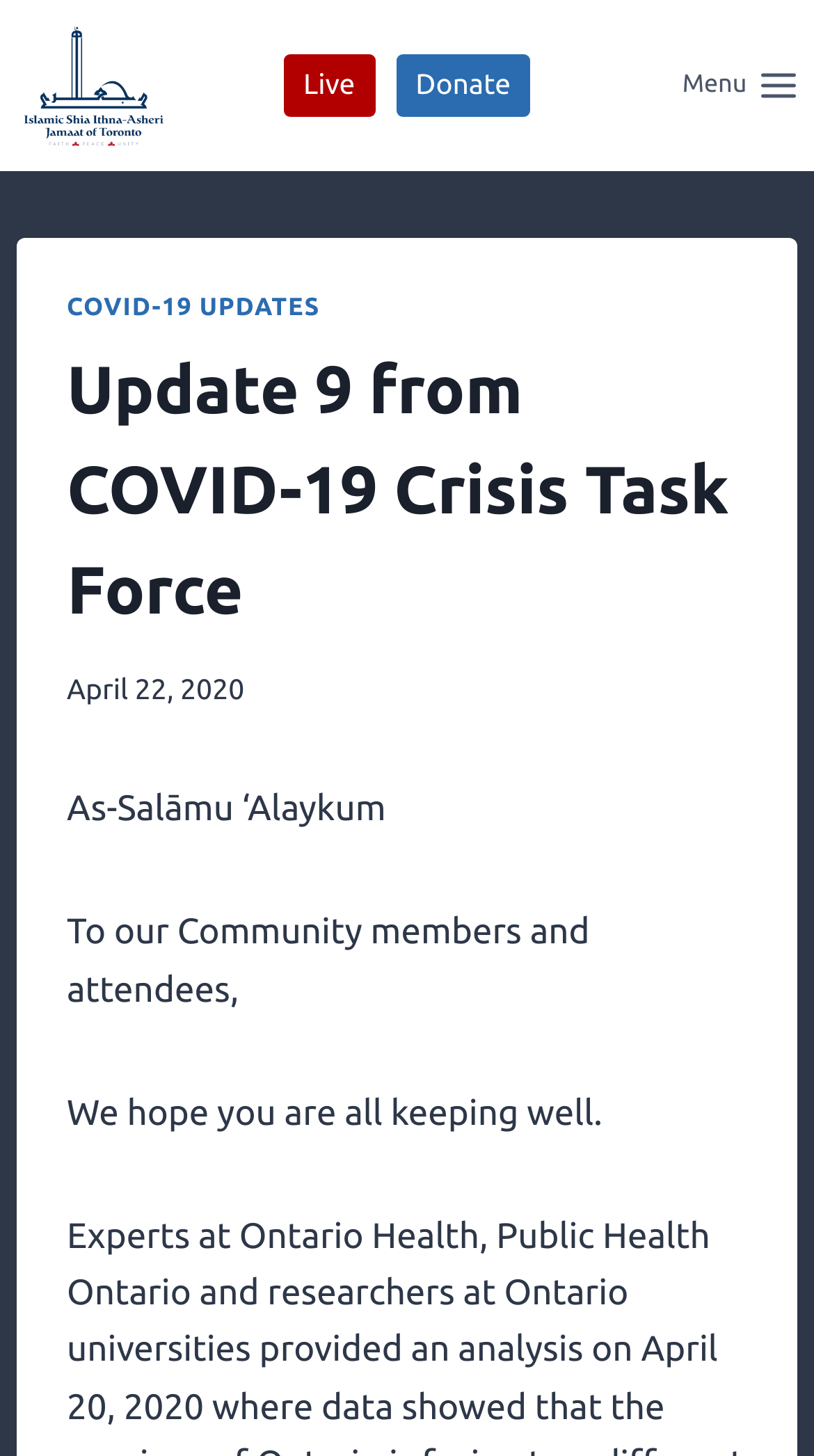Provide a one-word or short-phrase response to the question:
What is the date of the update?

April 22, 2020